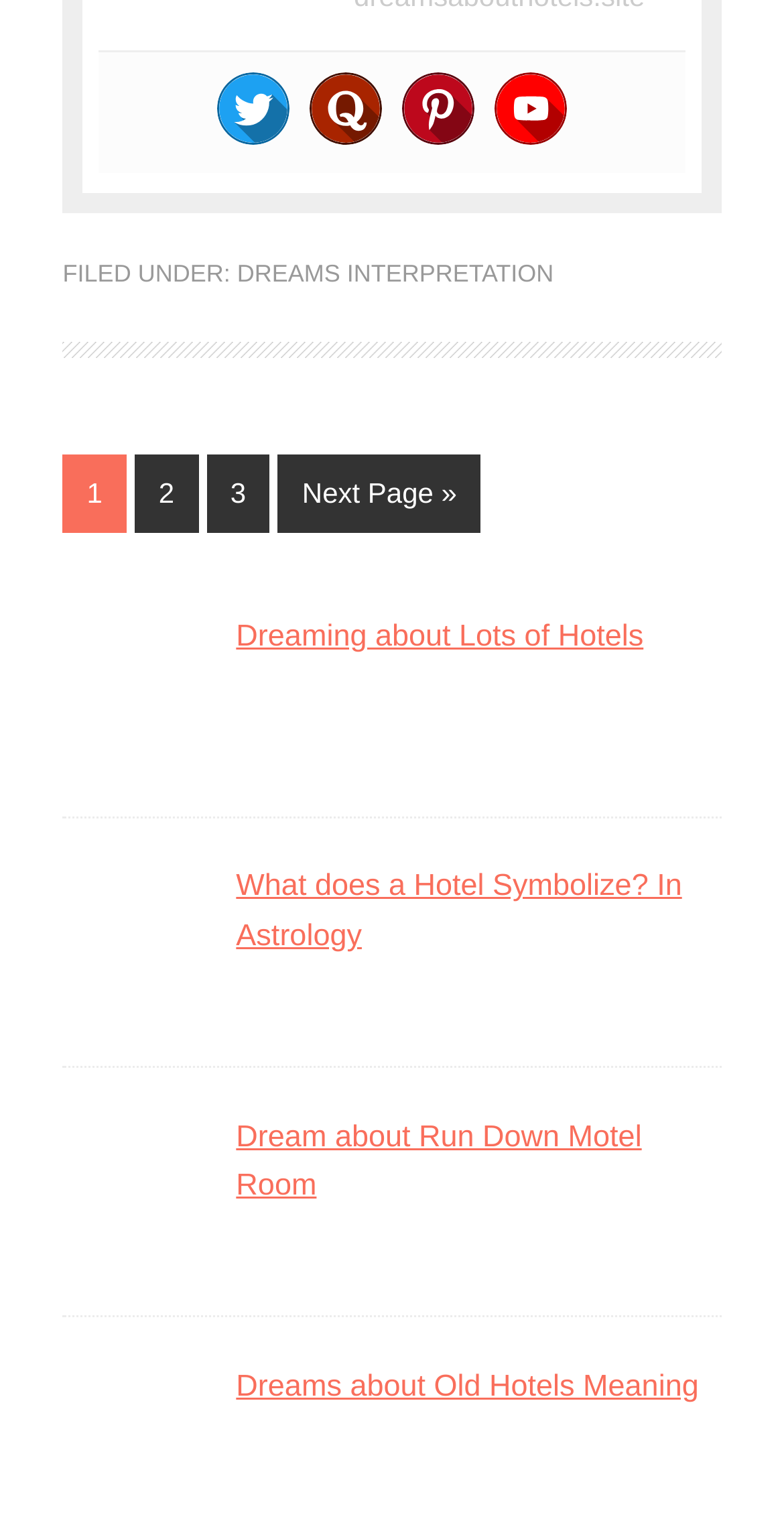Look at the image and answer the question in detail:
What is the purpose of the images in the primary sidebar?

By examining the primary sidebar section, I noticed that each link is accompanied by an image. The images appear to be illustrating the dream-related topics mentioned in the corresponding link texts, such as 'Dreaming about Lots of Hotels' and 'What does a Hotel Symbolize'.